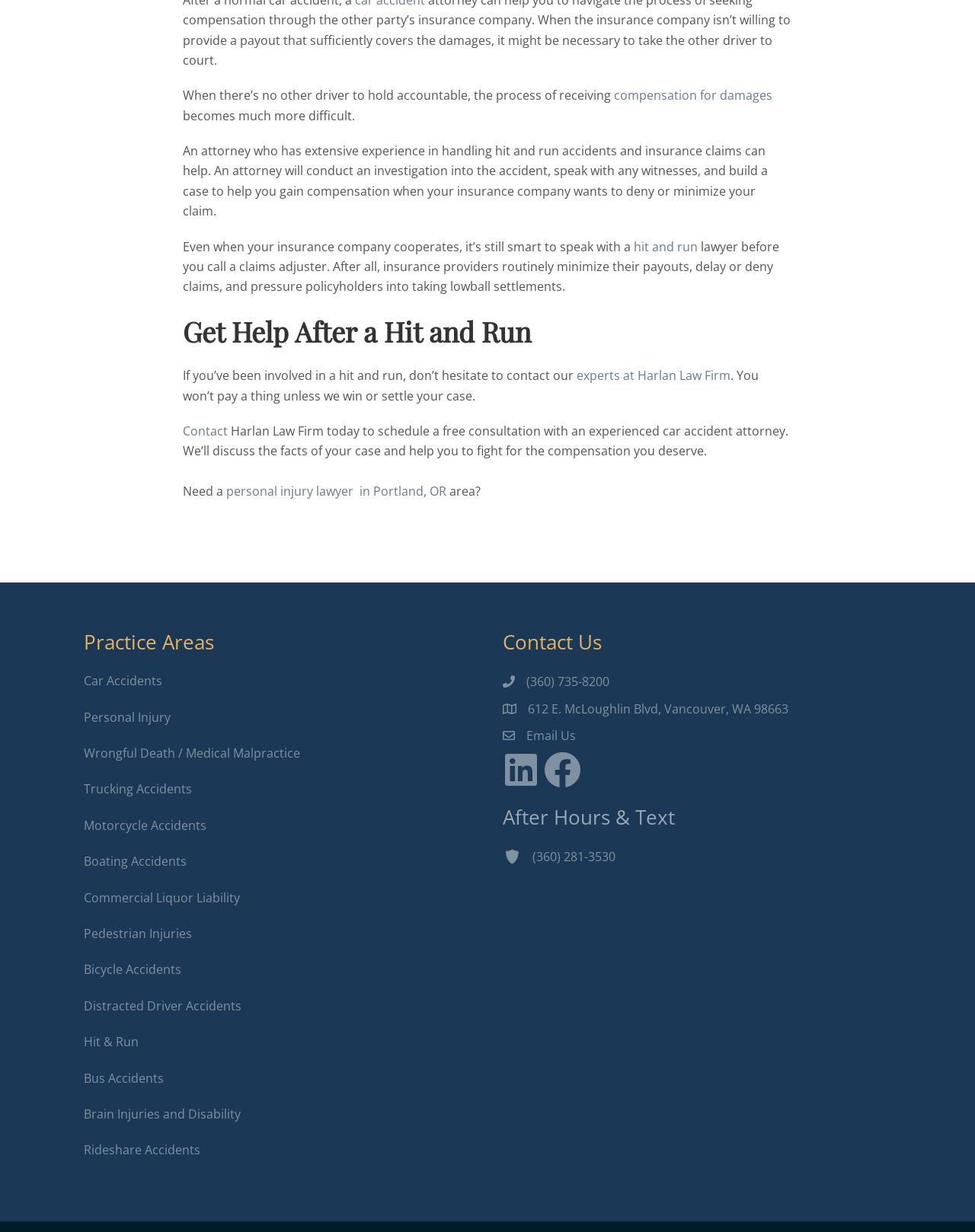Give a succinct answer to this question in a single word or phrase: 
What type of cases does the law firm handle?

Car Accidents, Personal Injury, etc.